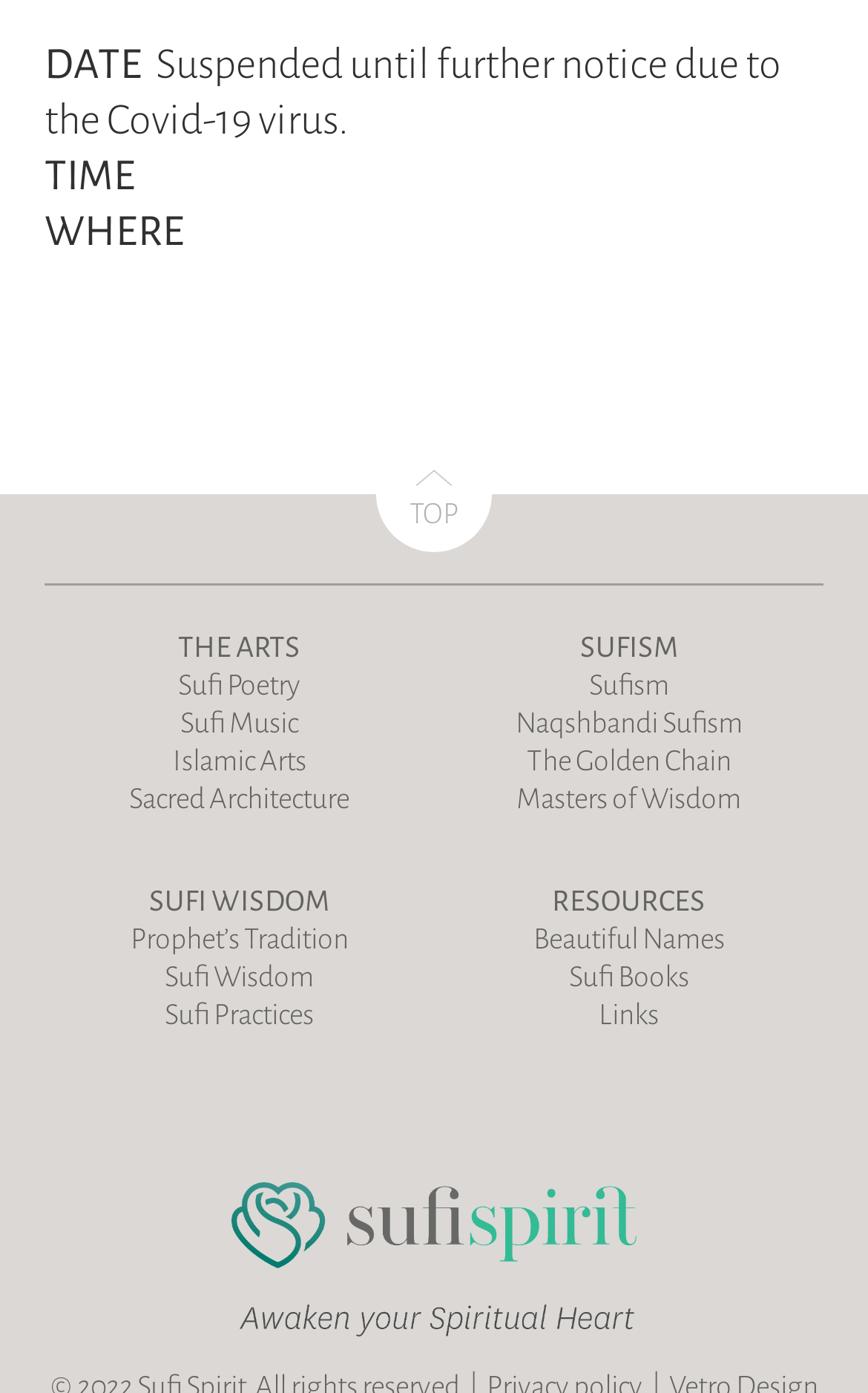What is the location of the 'TOP' link?
From the image, respond with a single word or phrase.

Middle of the page